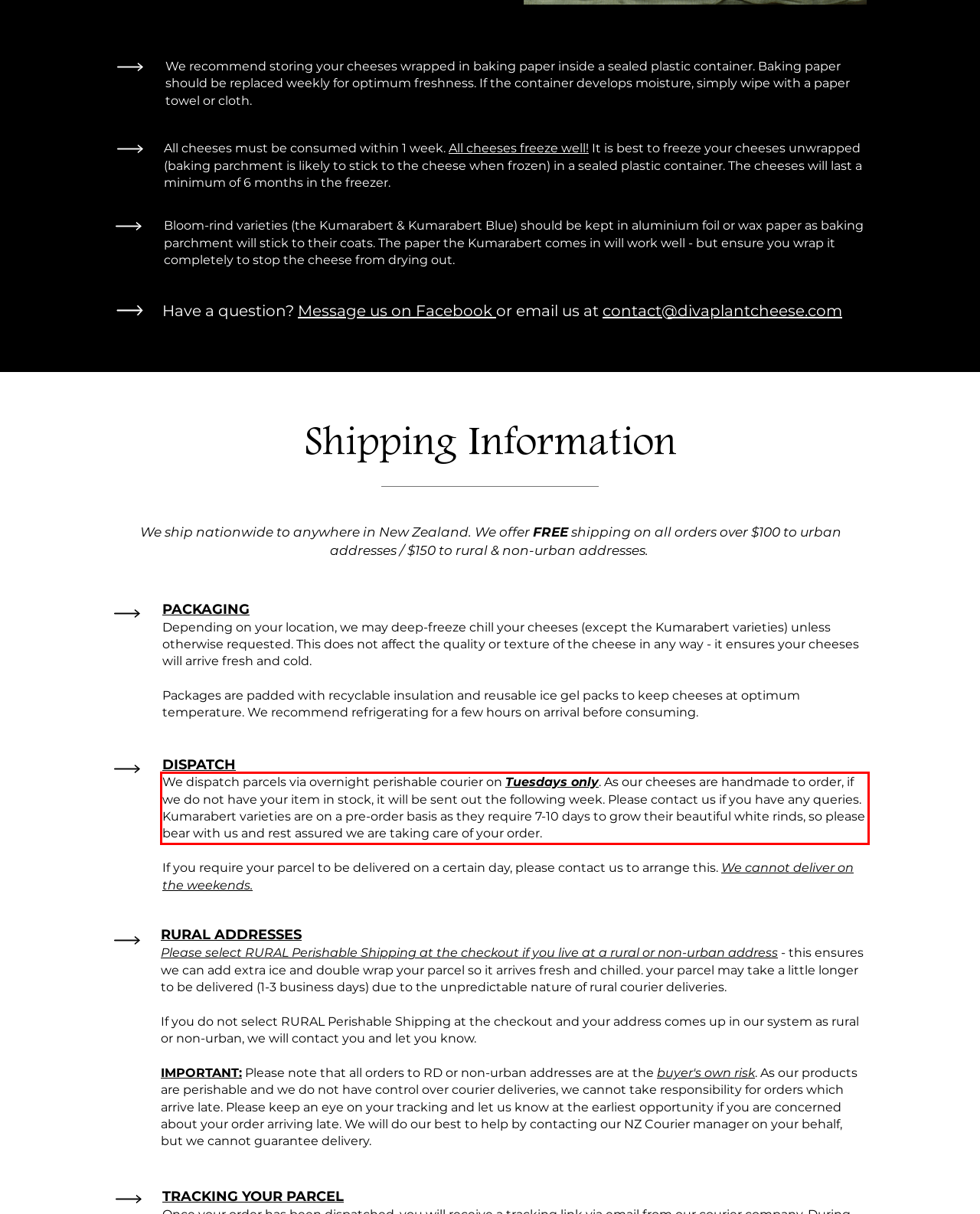You are presented with a screenshot containing a red rectangle. Extract the text found inside this red bounding box.

We dispatch parcels via overnight perishable courier on Tuesdays only. As our cheeses are handmade to order, if we do not have your item in stock, it will be sent out the following week. Please contact us if you have any queries. Kumarabert varieties are on a pre-order basis as they require 7-10 days to grow their beautiful white rinds, so please bear with us and rest assured we are taking care of your order.